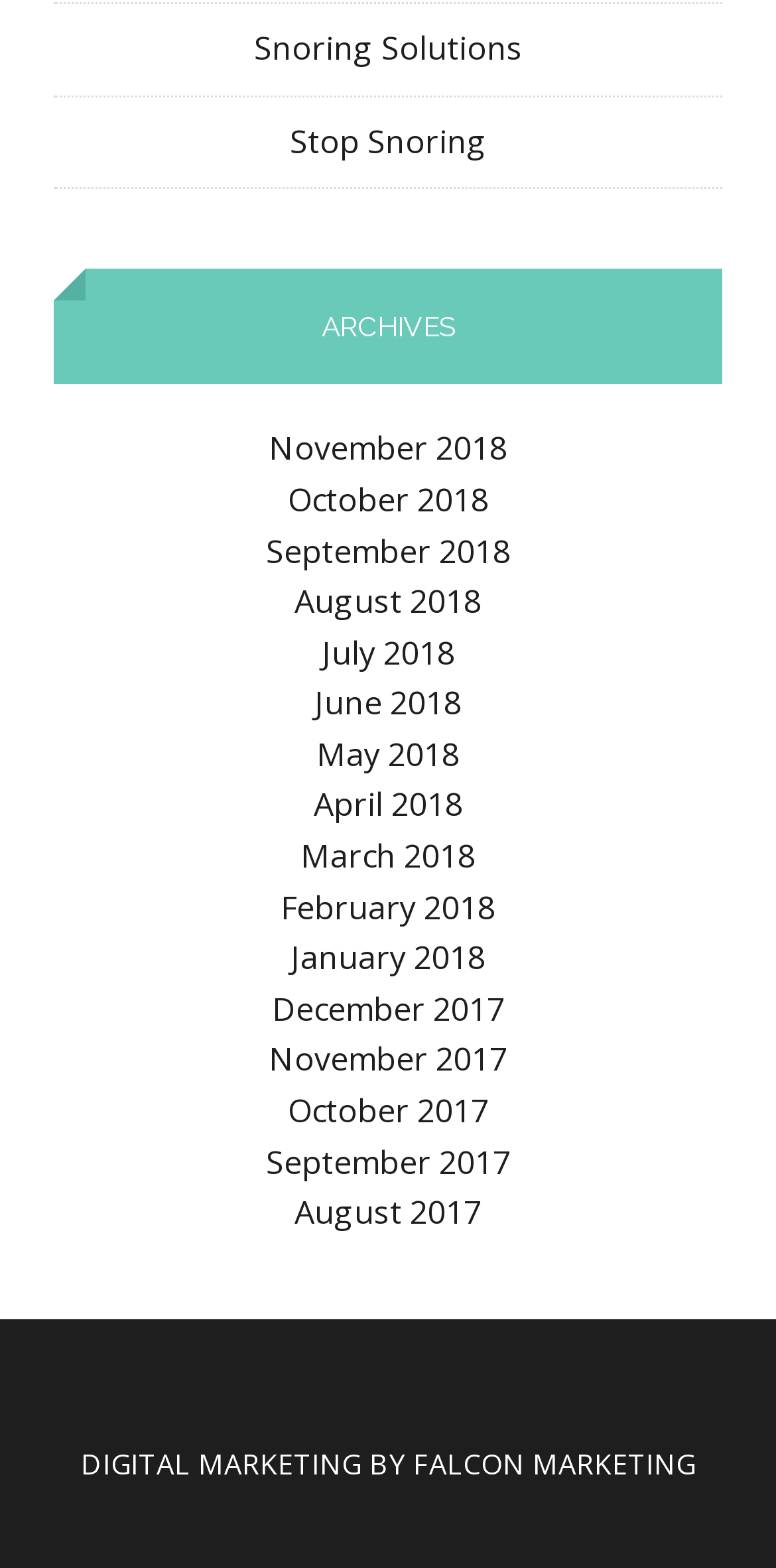Respond to the question below with a single word or phrase:
What is the category of the archives?

Months